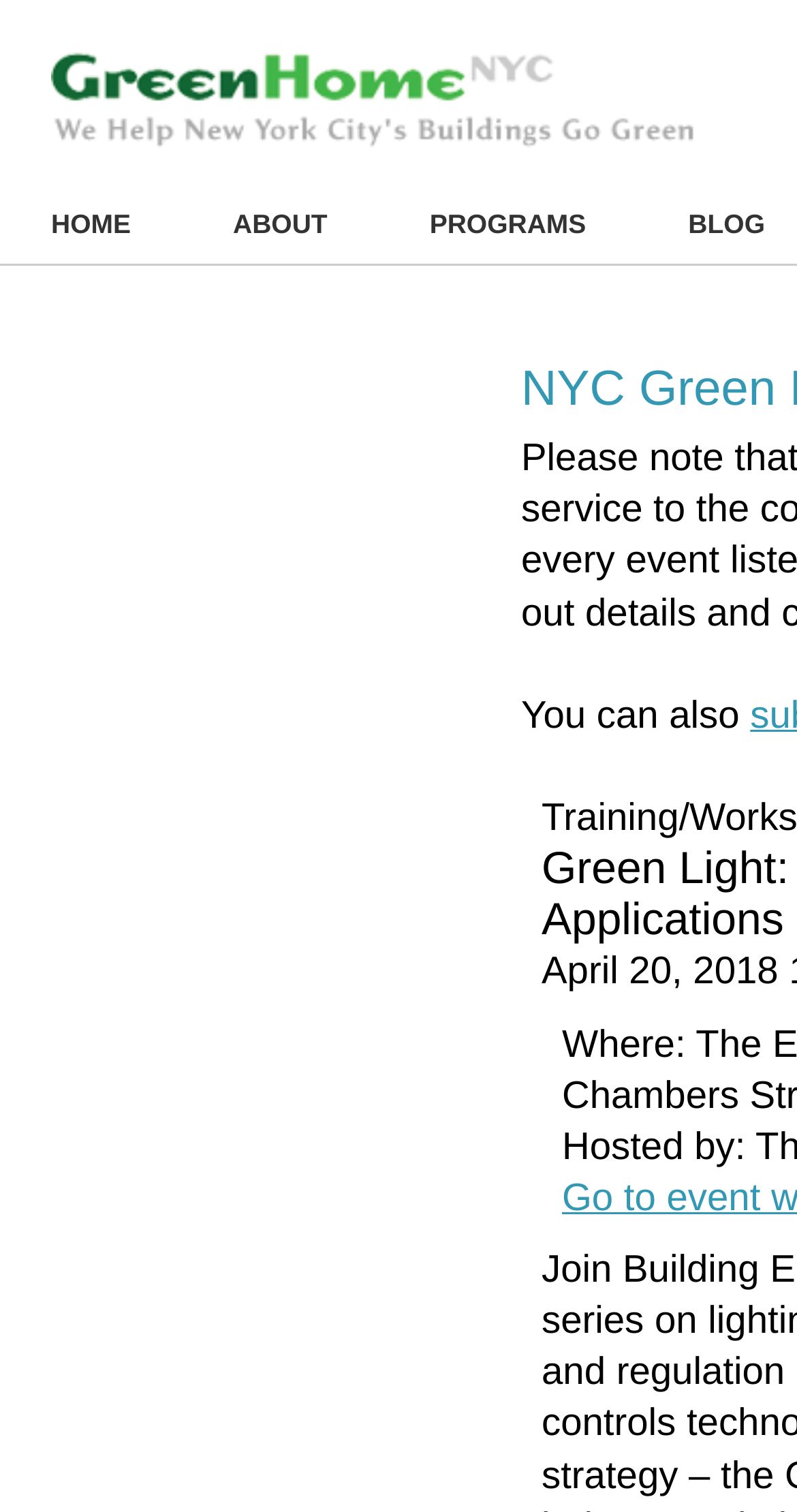Give an extensive and precise description of the webpage.

The webpage is about Green Light: Lighting Retrofits, Strategies, and Applications, provided by Greenhome NYC. At the top left corner, there is a logo image of GreenHomeNYC, accompanied by a link with the same name. 

Below the logo, there is a navigation menu with four links: HOME, ABOUT, PROGRAMS, and BLOG, arranged horizontally from left to right. 

In the middle of the page, there is a paragraph starting with the text "You can also", which seems to be an introduction or a call to action related to lighting retrofits.